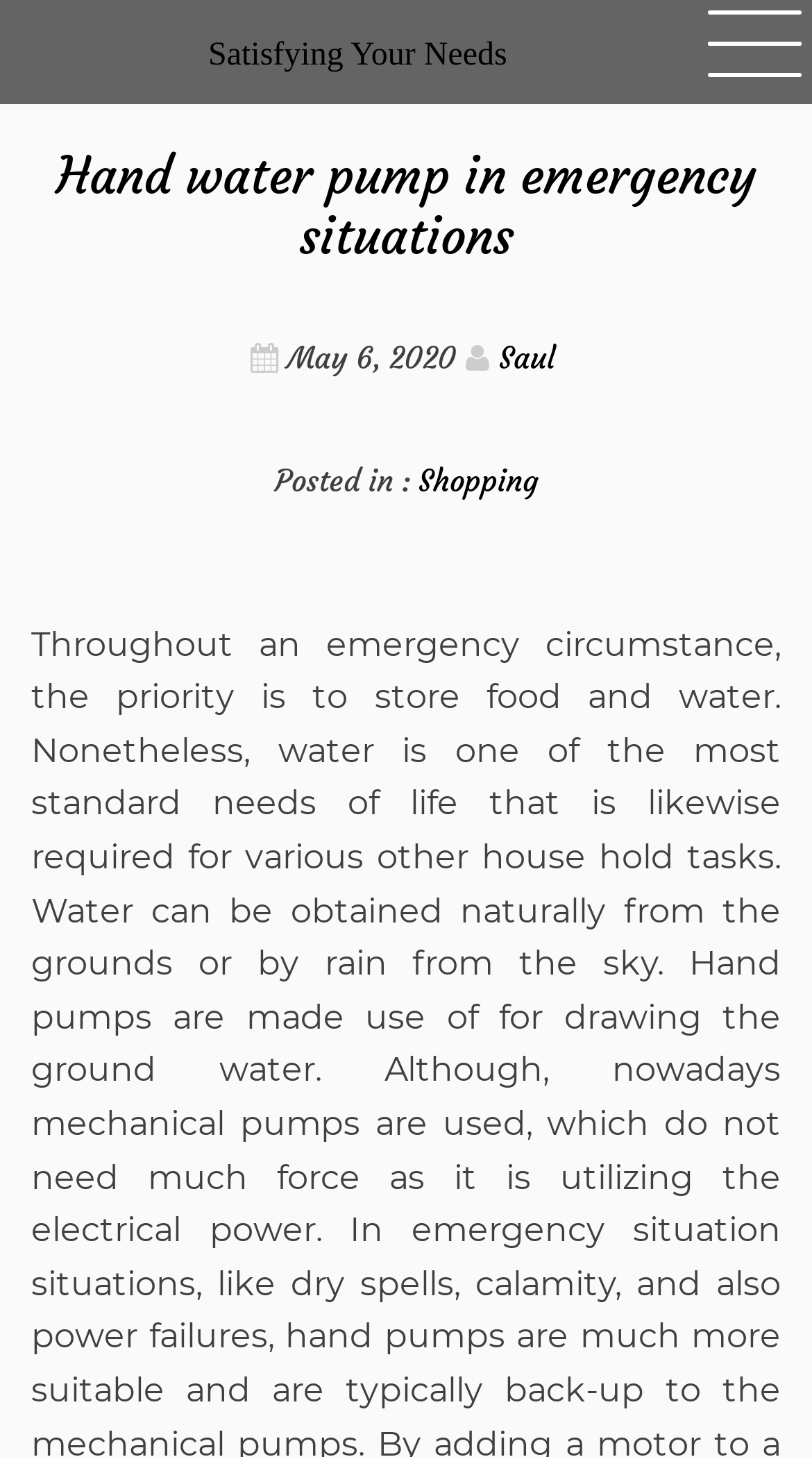Who is the author of the article?
Based on the image content, provide your answer in one word or a short phrase.

Saul